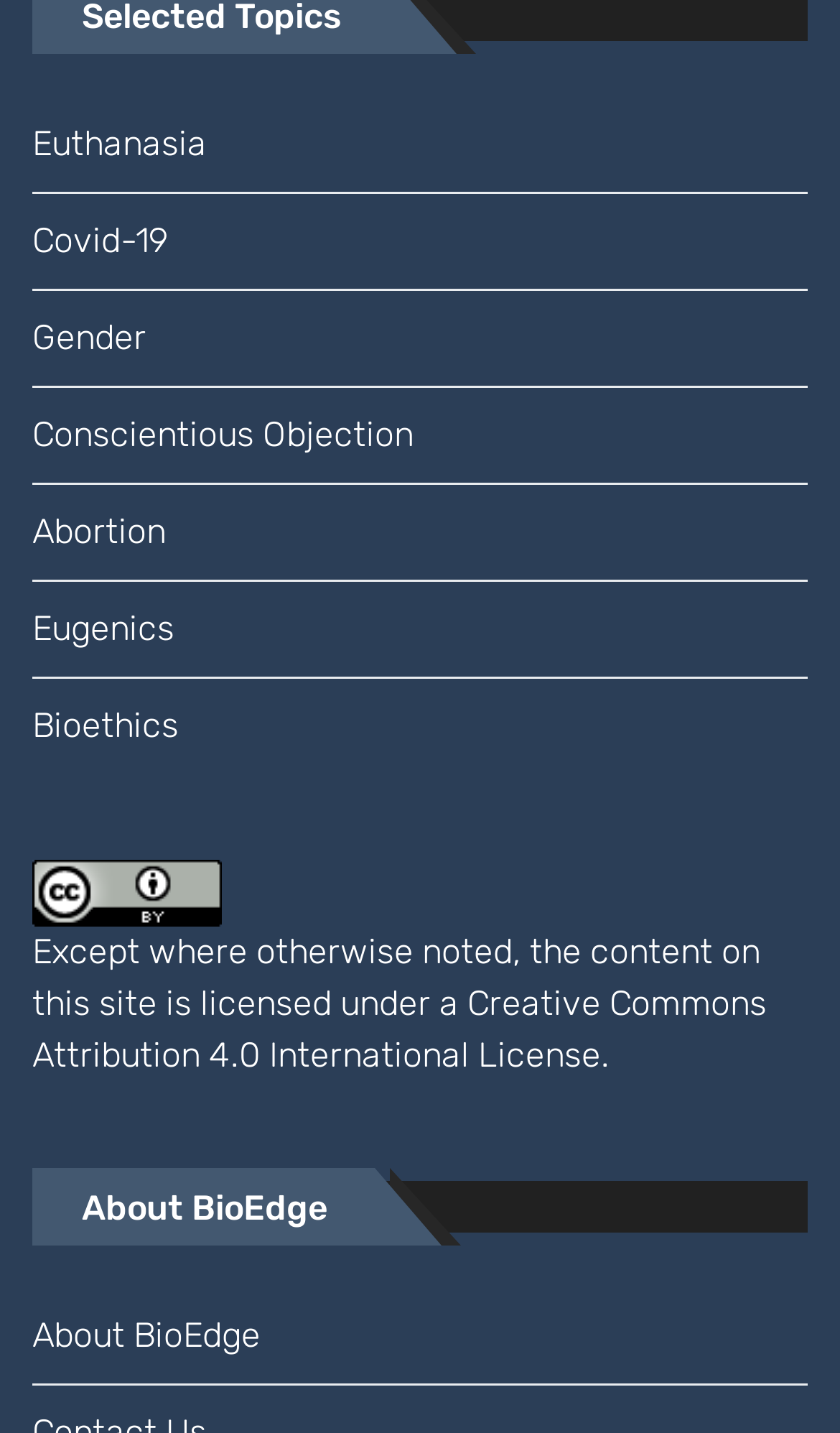Provide a one-word or brief phrase answer to the question:
What are the main topics on this website?

Euthanasia, Covid-19, etc.